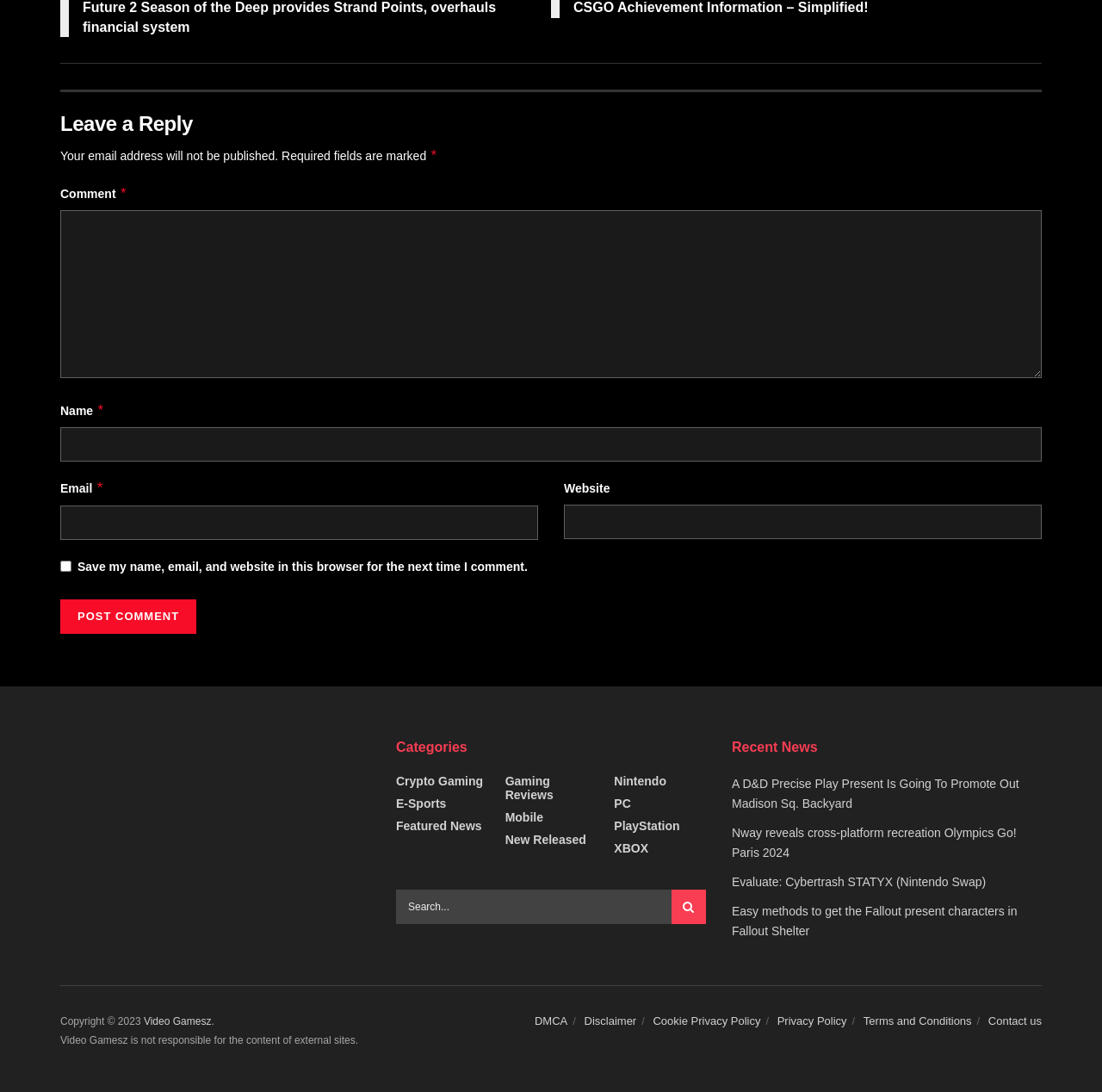Identify the bounding box coordinates of the clickable region to carry out the given instruction: "Visit the Crypto Gaming category".

[0.359, 0.709, 0.438, 0.722]